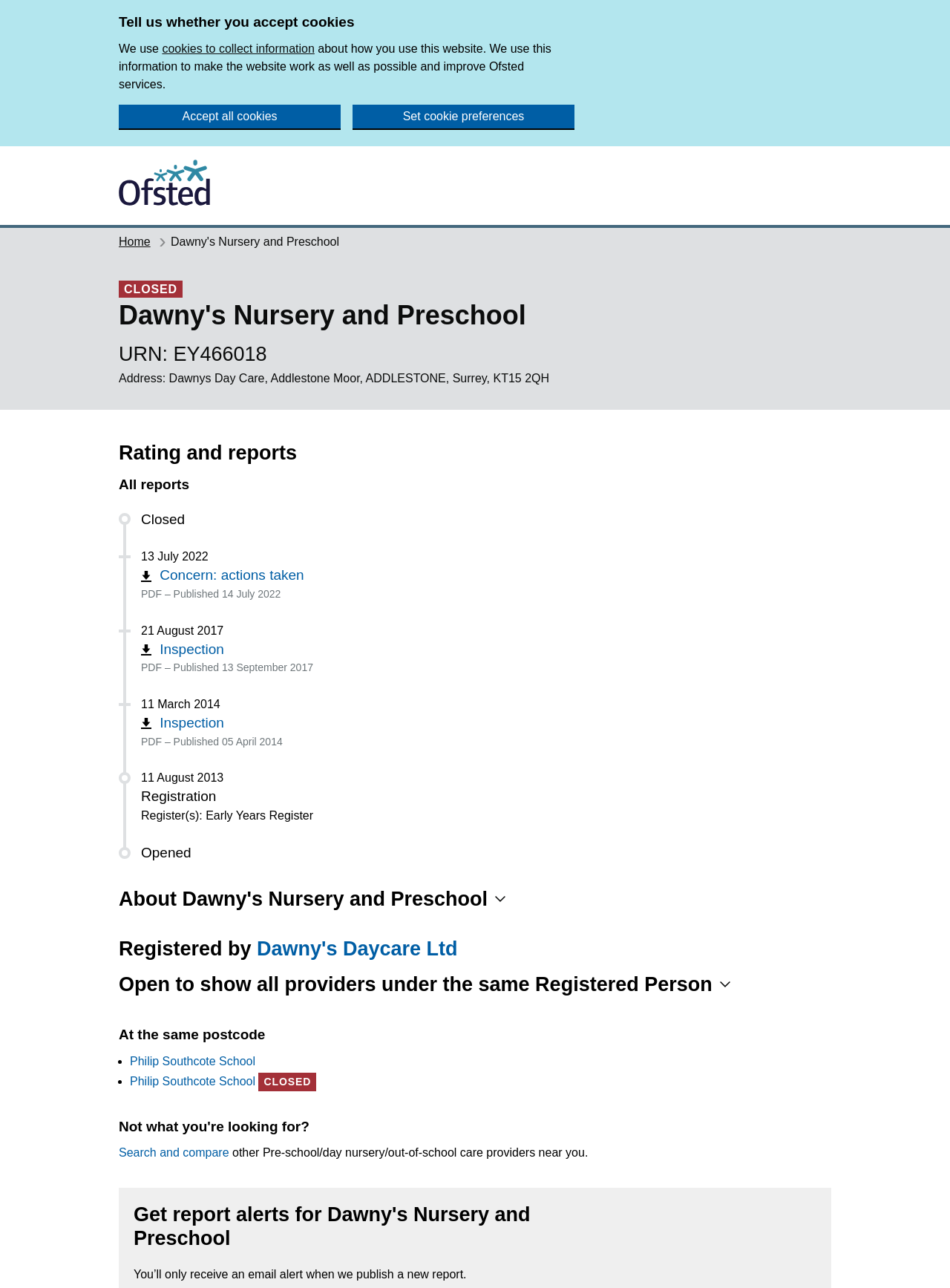What is the address of the nursery?
Using the information from the image, answer the question thoroughly.

The address of the nursery can be found in the StaticText element with the text 'Address: Dawnys Day Care, Addlestone Moor, ADDLESTONE, Surrey, KT15 2QH'.